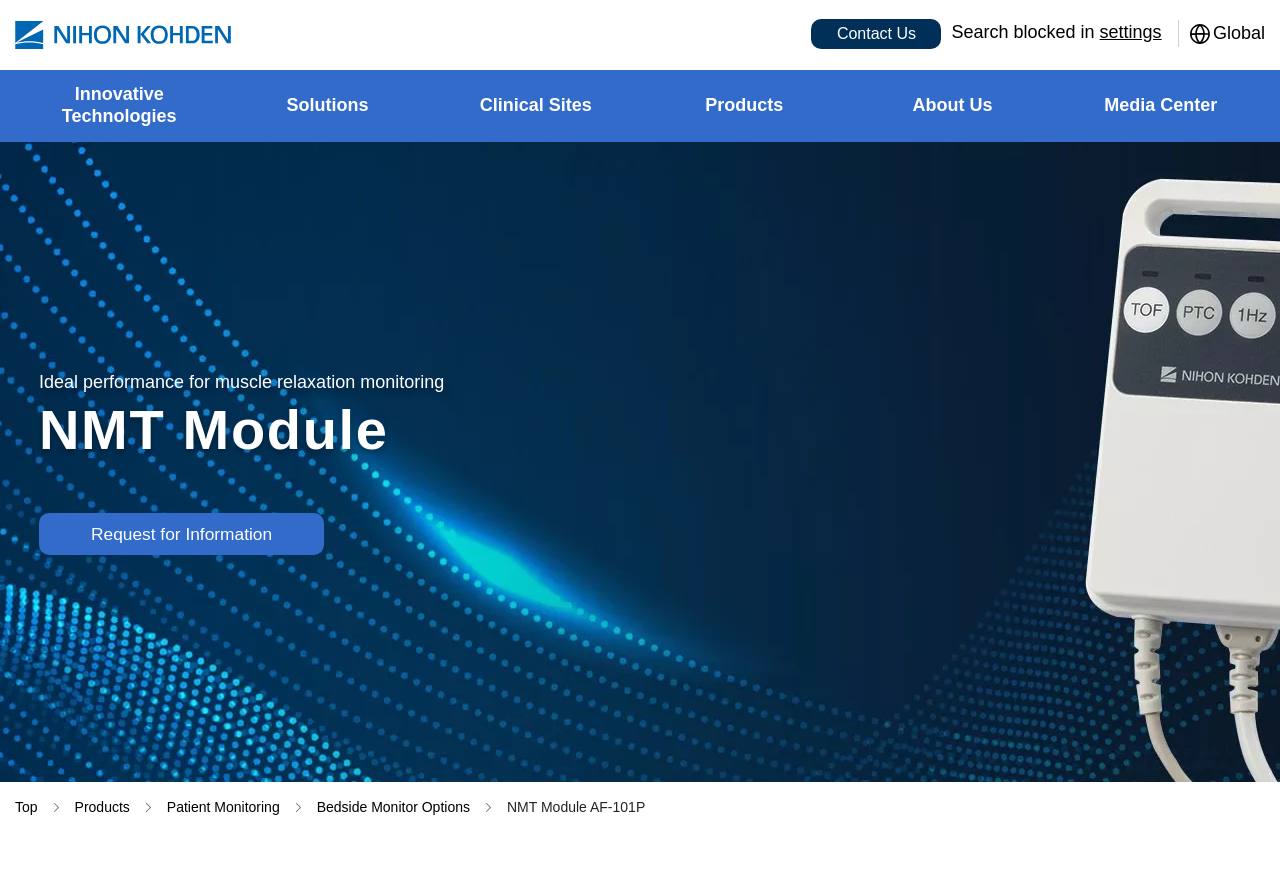Produce a meticulous description of the webpage.

The webpage is for Nihon Kohden Middle East, and it appears to be a product page for the NMT Module AF-101P. At the top, there is a banner with a site header, followed by a navigation menu with links to "Home", "Contact Us", "Search", and "Global". Below the navigation menu, there is a vertical menu with several categories, including "Innovative Technologies", "Solutions", "Clinical Sites", "Products", "About Us", and "Media Center". Each category has a dropdown menu with multiple sub-items.

On the main content area, there is a large hero image of the NMT Module AF-101P, accompanied by a heading and a brief description that reads "Ideal performance for muscle relaxation monitoring". Below the hero image, there is a call-to-action link to "Request for Information".

At the bottom of the page, there is a breadcrumb navigation menu that shows the current page's location in the website's hierarchy, with links to "Top", "Products", "Patient Monitoring", "Bedside Monitor Options", and the current page "NMT Module AF-101P".